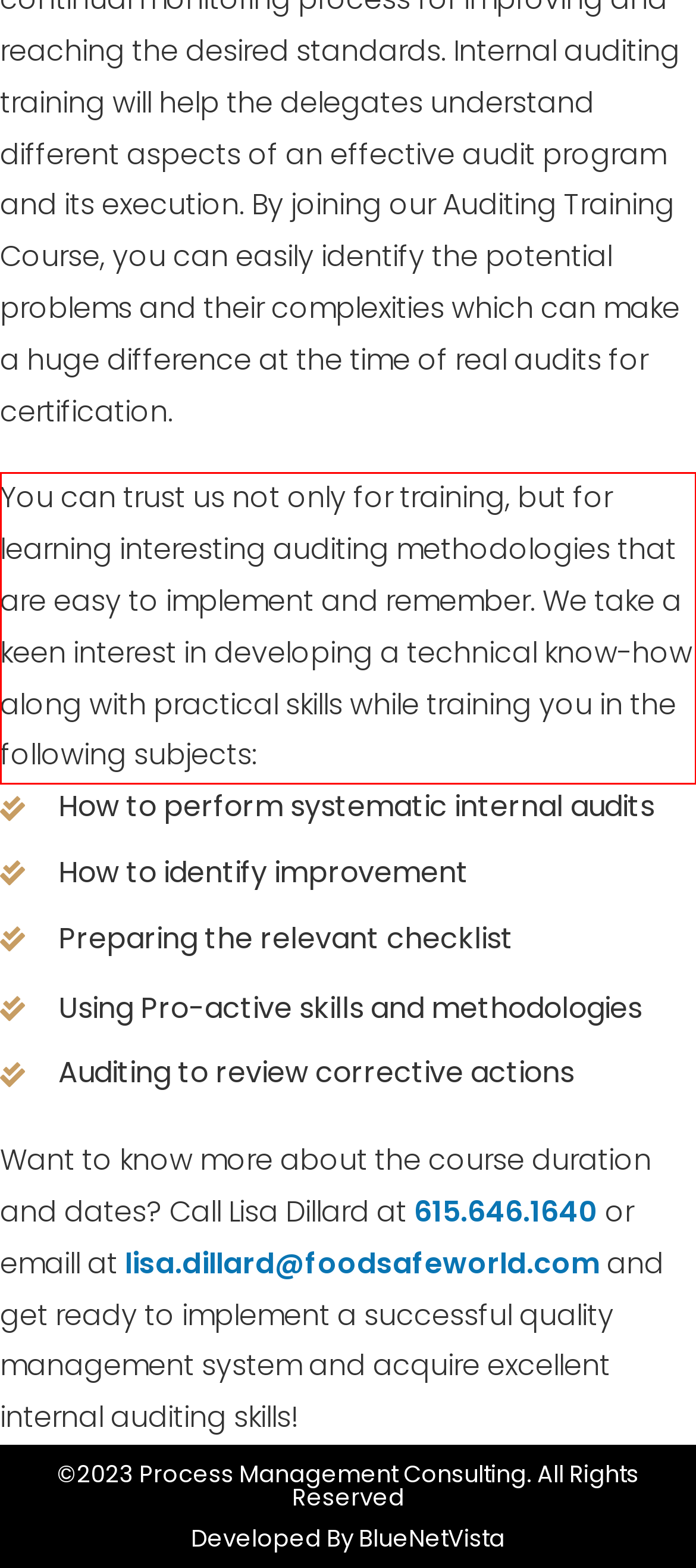Please analyze the provided webpage screenshot and perform OCR to extract the text content from the red rectangle bounding box.

You can trust us not only for training, but for learning interesting auditing methodologies that are easy to implement and remember. We take a keen interest in developing a technical know-how along with practical skills while training you in the following subjects: